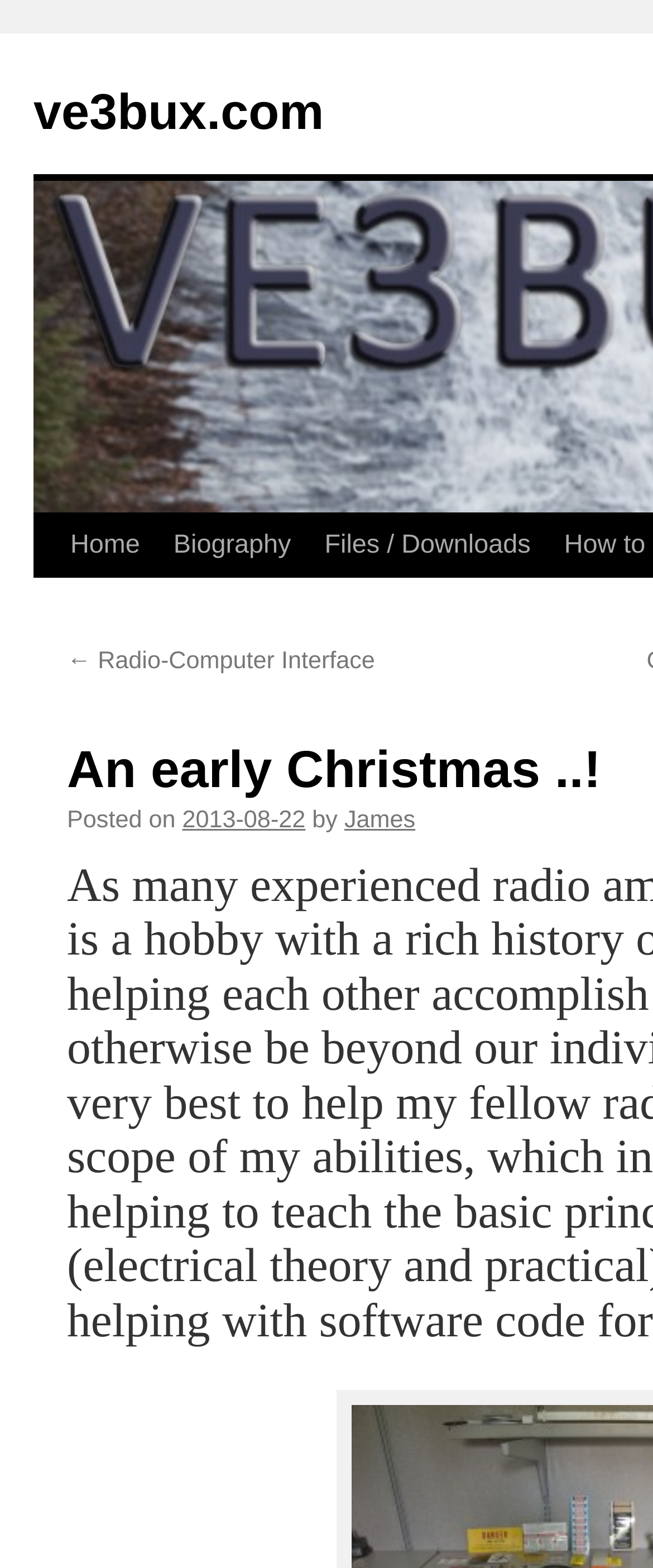Please specify the bounding box coordinates for the clickable region that will help you carry out the instruction: "download files".

[0.471, 0.328, 0.838, 0.368]